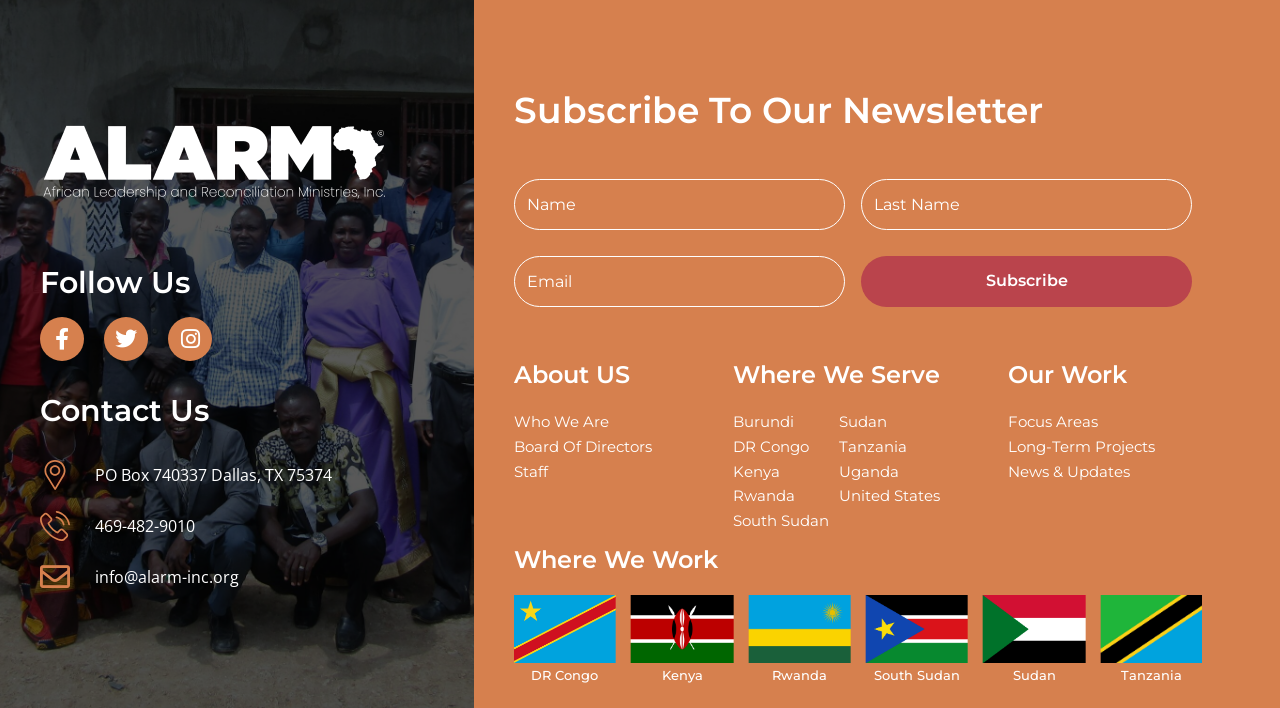What is the phone number to contact the organization?
Using the image as a reference, answer with just one word or a short phrase.

469-482-9010